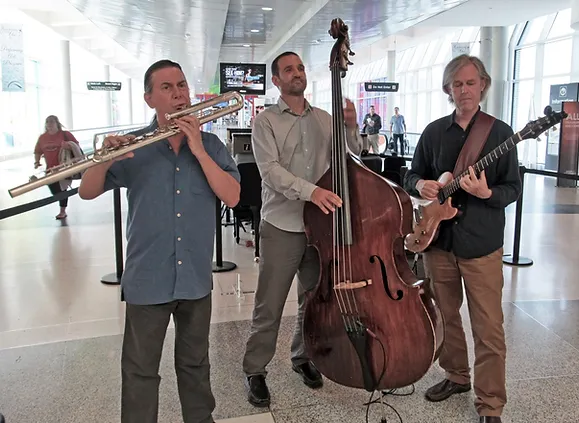What genre of music is the trio performing?
Give a detailed and exhaustive answer to the question.

The caption states that the trio is performing enchanting jazz and Latin American tunes, which suggests that their music genre is a blend of jazz and Latin American styles.